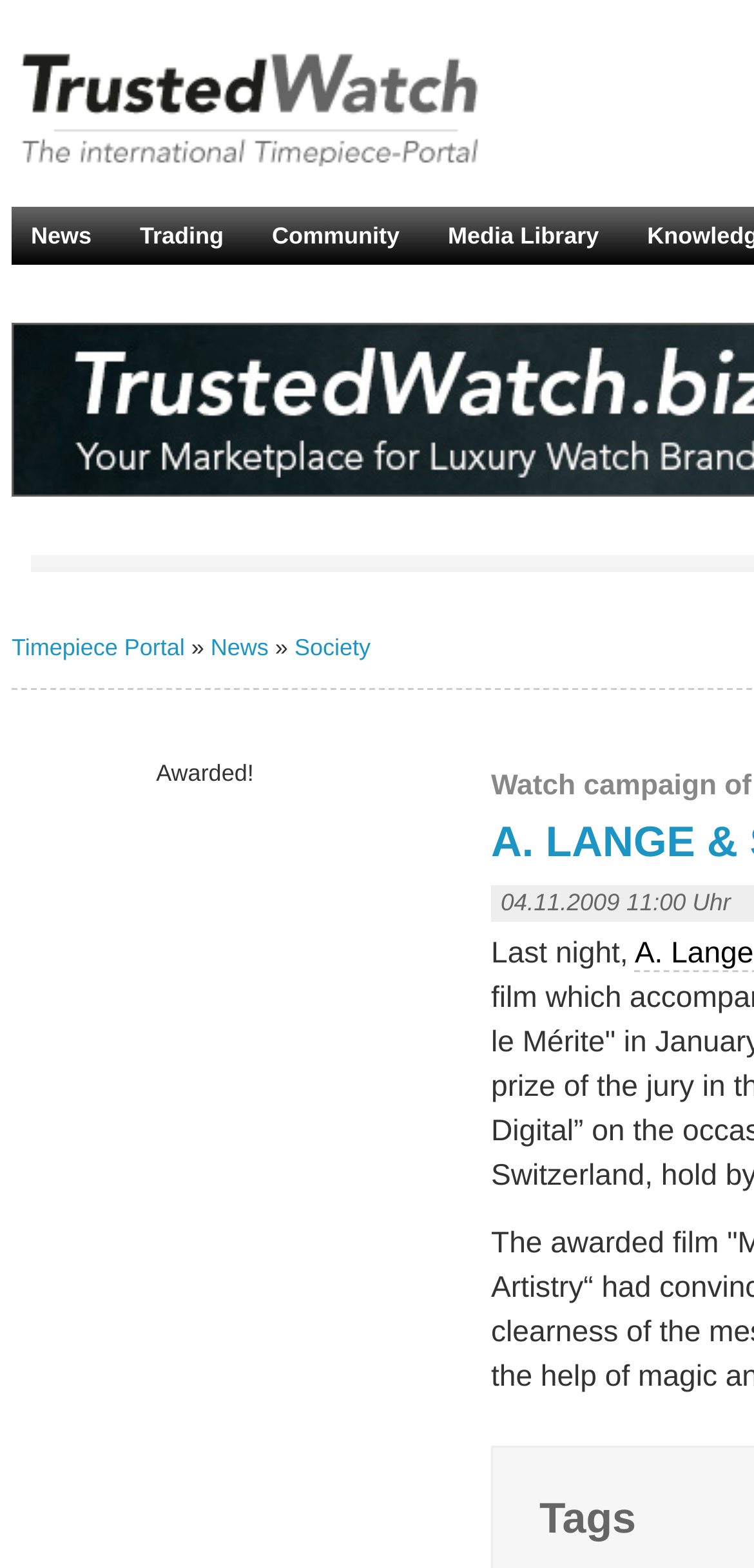Show me the bounding box coordinates of the clickable region to achieve the task as per the instruction: "Explore the 'Community' section".

[0.335, 0.131, 0.556, 0.168]